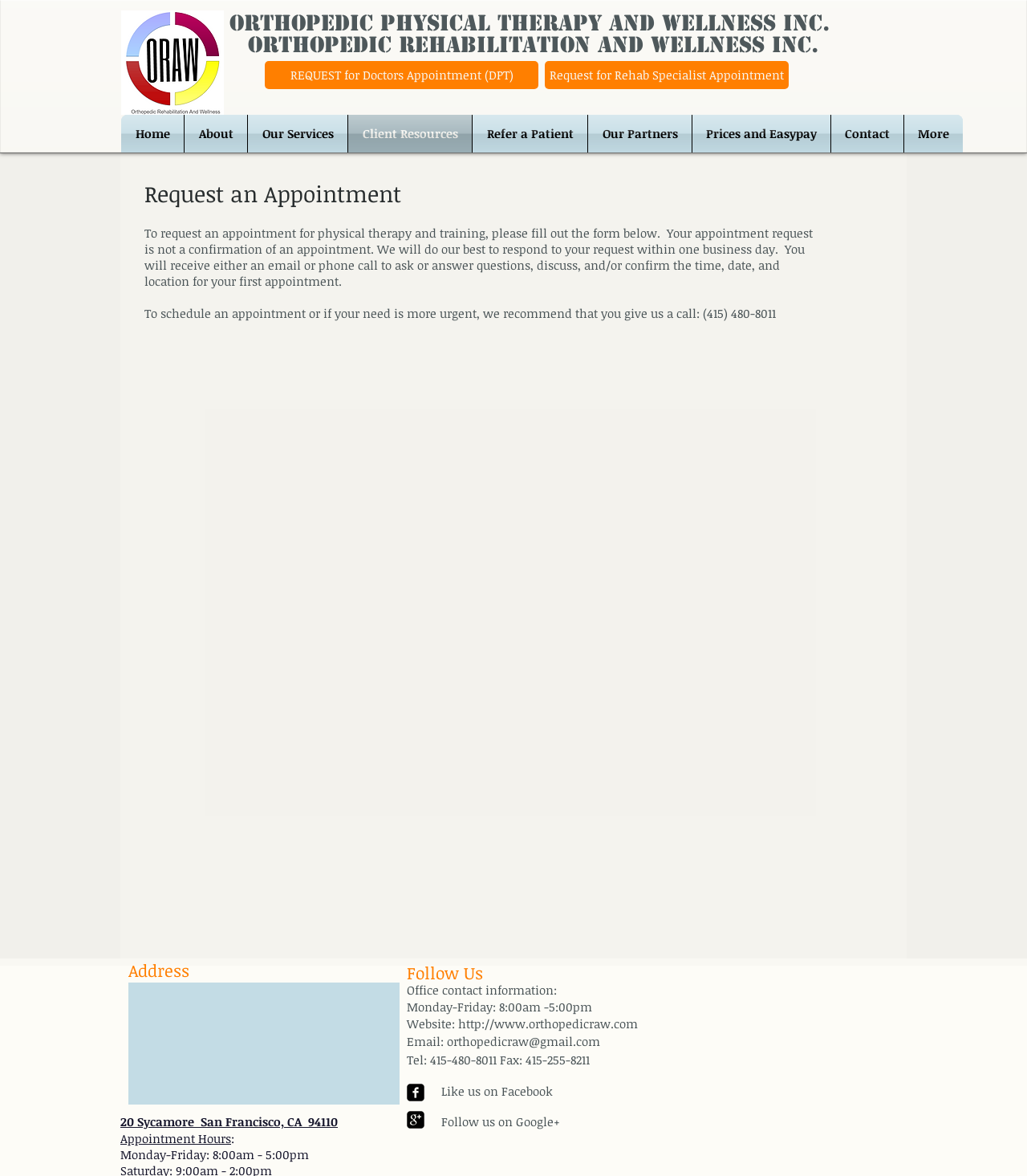What is the name of the organization?
Refer to the image and offer an in-depth and detailed answer to the question.

The name of the organization can be found in the heading elements at the top of the webpage, specifically in elements [60] and [61], which indicate that the organization's name is 'ORTHOPEDIC PHYSICAL THERAPY AND WELLNESS INC.' and 'Orthopedic Rehabilitation And Wellness Inc.' respectively.